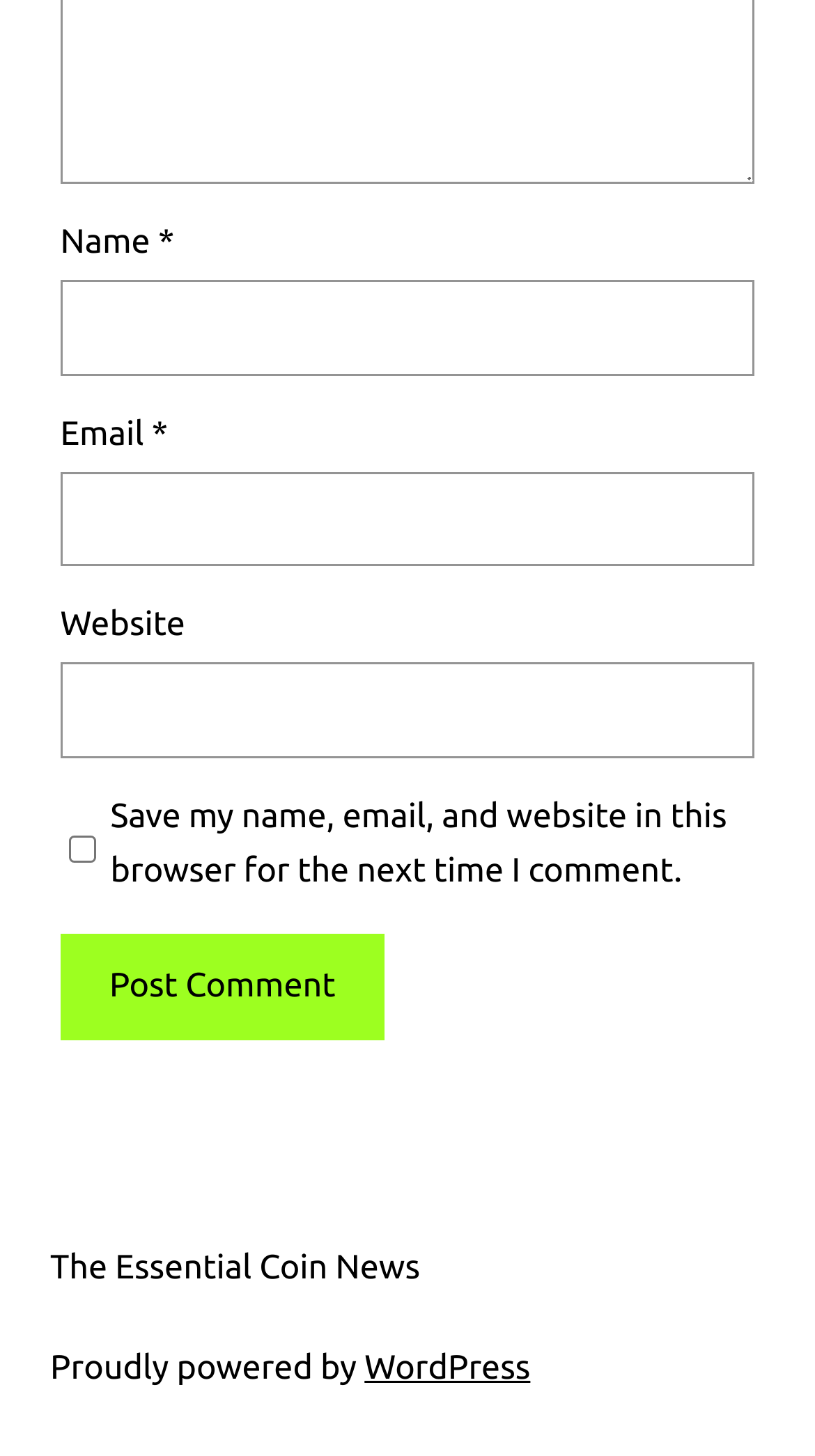Bounding box coordinates are specified in the format (top-left x, top-left y, bottom-right x, bottom-right y). All values are floating point numbers bounded between 0 and 1. Please provide the bounding box coordinate of the region this sentence describes: parent_node: Website name="url"

[0.074, 0.455, 0.926, 0.521]